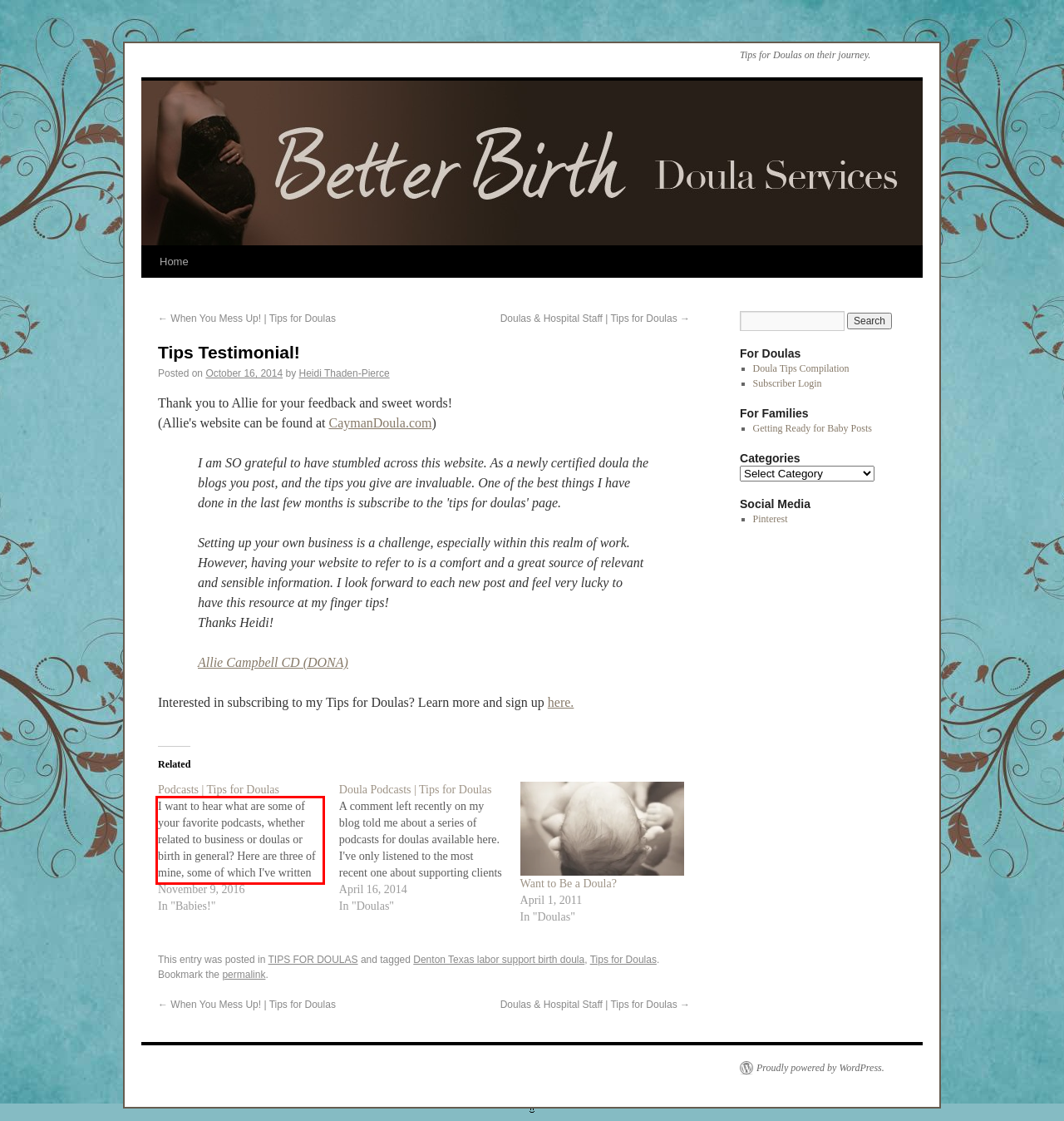Please identify and extract the text from the UI element that is surrounded by a red bounding box in the provided webpage screenshot.

I want to hear what are some of your favorite podcasts, whether related to business or doulas or birth in general? Here are three of mine, some of which I've written blog posts about before (and some I will be soon!) To Raise Questions Doula Podcast Business Bites Podcast Fear…